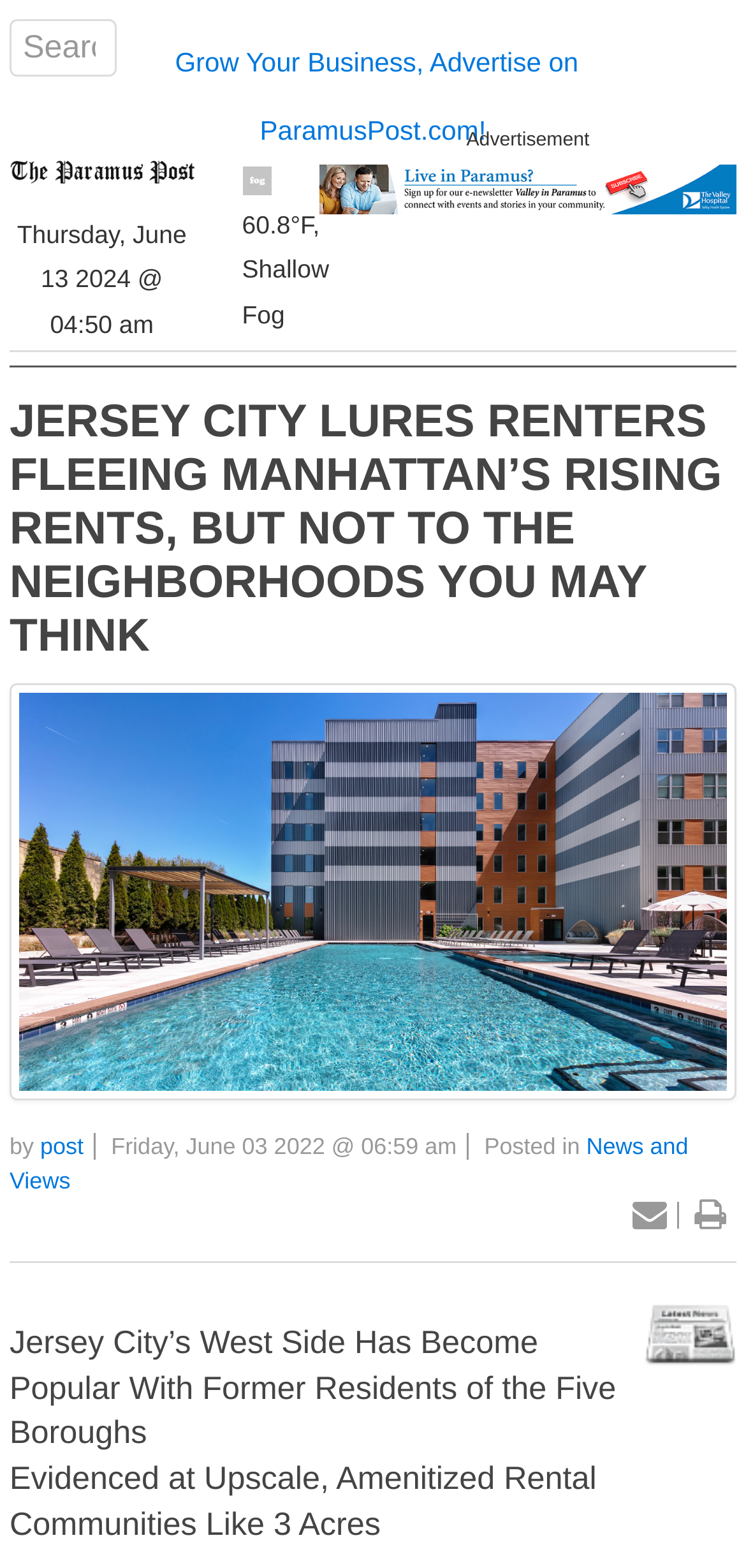Offer a thorough description of the webpage.

The webpage appears to be a news article from Paramus Post, with a focus on Jersey City's West Side becoming popular with former residents of the Five Boroughs. 

At the top left of the page, there is a search box with the label "Search". Next to it, there is a link to "Paramus Post" accompanied by an image of the Paramus Post logo. Below this, the current date and time are displayed as "Thursday, June 13 2024 @ 04:50 am". 

On the top right, there is a link to "Grow Your Business, Advertise on ParamusPost.com!" and a weather update with an image of "Shallow Fog". 

The main content of the page is an article with a heading "JERSEY CITY LURES RENTERS FLEEING MANHATTAN’S RISING RENTS, BUT NOT TO THE NEIGHBORHOODS YOU MAY THINK". Below the heading, there is a link to the same article title. 

The article itself is divided into sections, with the first section describing how Jersey City's West Side has become popular with former residents of the Five Boroughs, evidenced at upscale, amenitized rental communities like 3 Acres. 

There are several links and images scattered throughout the article, including a link to "Valley Image D" with an accompanying image, and social media links at the bottom.